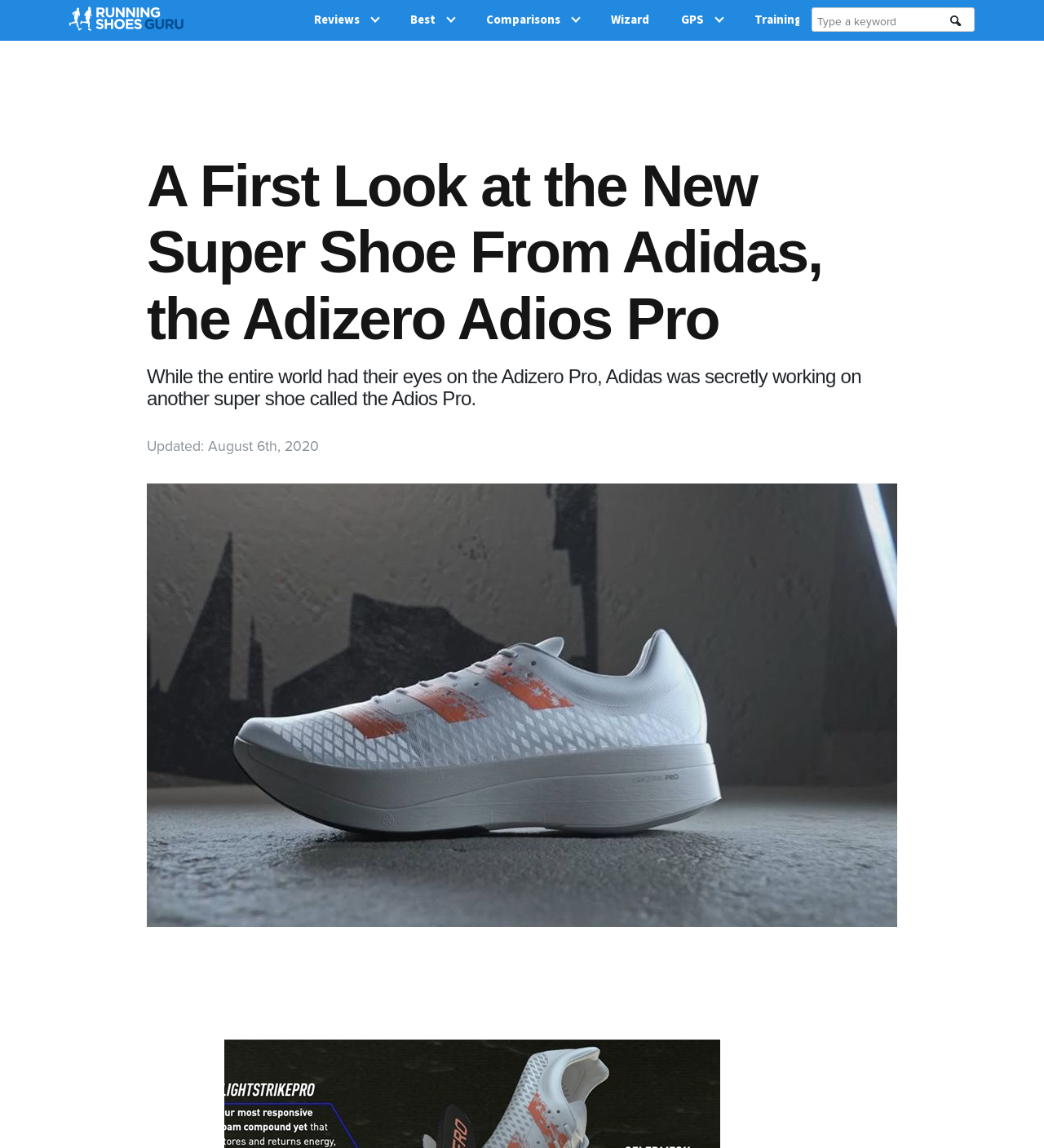Give a one-word or one-phrase response to the question:
When was the article last updated?

August 6th, 2020